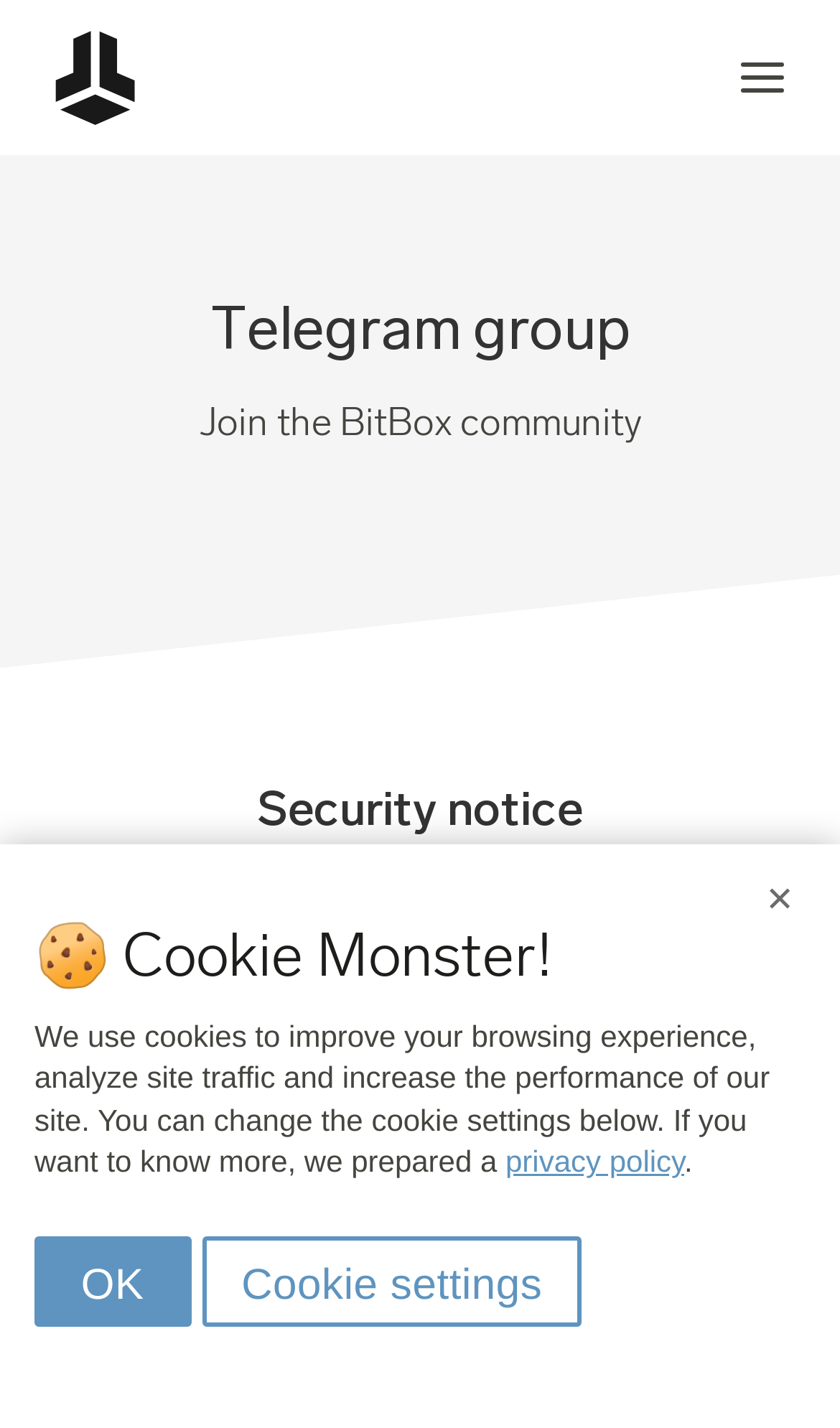What is the relationship between BitBox team members and users on Telegram?
Please give a detailed and elaborate answer to the question.

The list marker '■' and the subsequent text 'BitBox team members will never' imply that BitBox team members will never ask users for personal information on Telegram, which is a warning against scams.